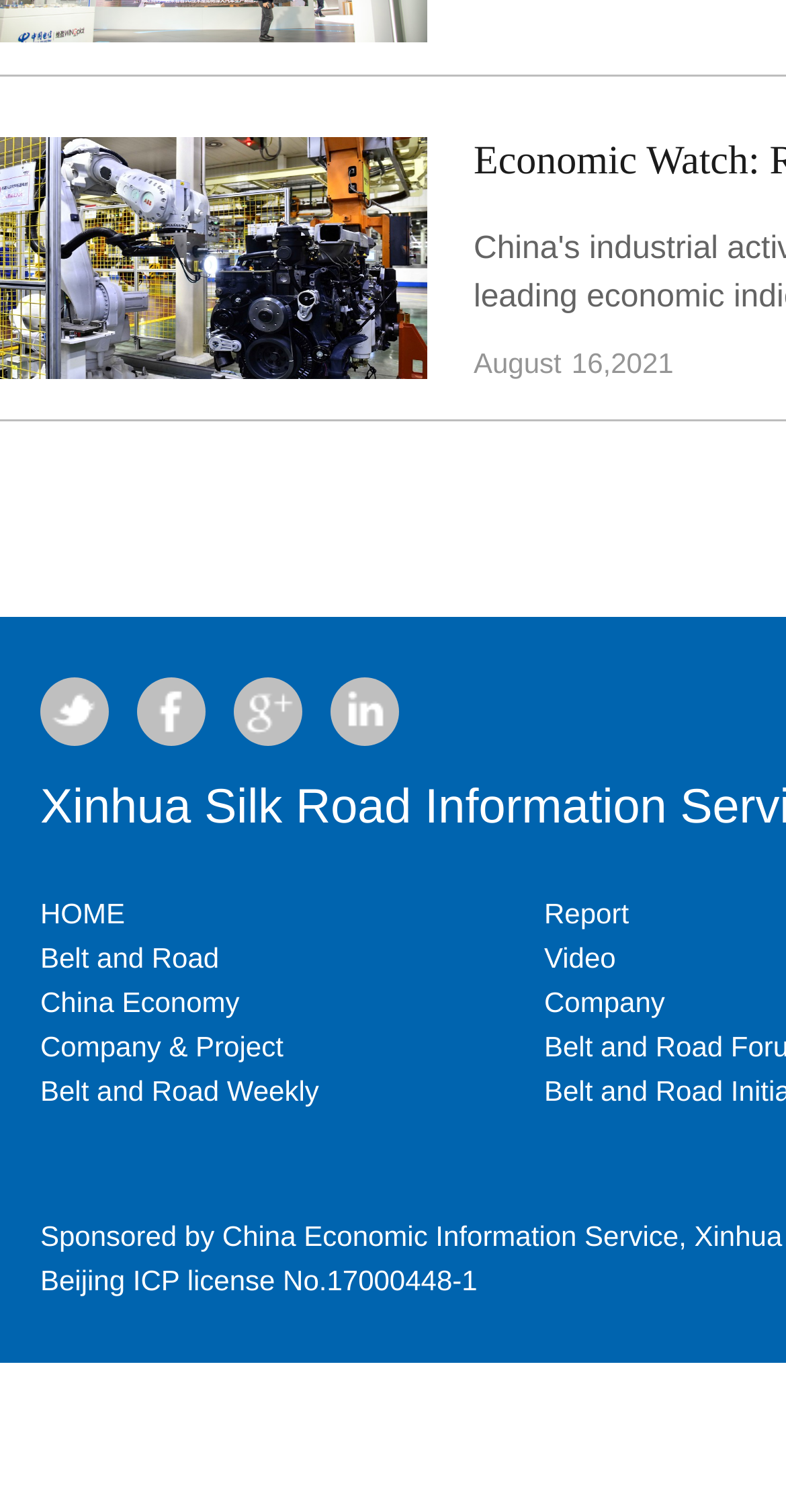Please examine the image and answer the question with a detailed explanation:
What is the license number mentioned on the webpage?

I found the license number by looking at the link with the text 'Beijing ICP license No.17000448-1'.